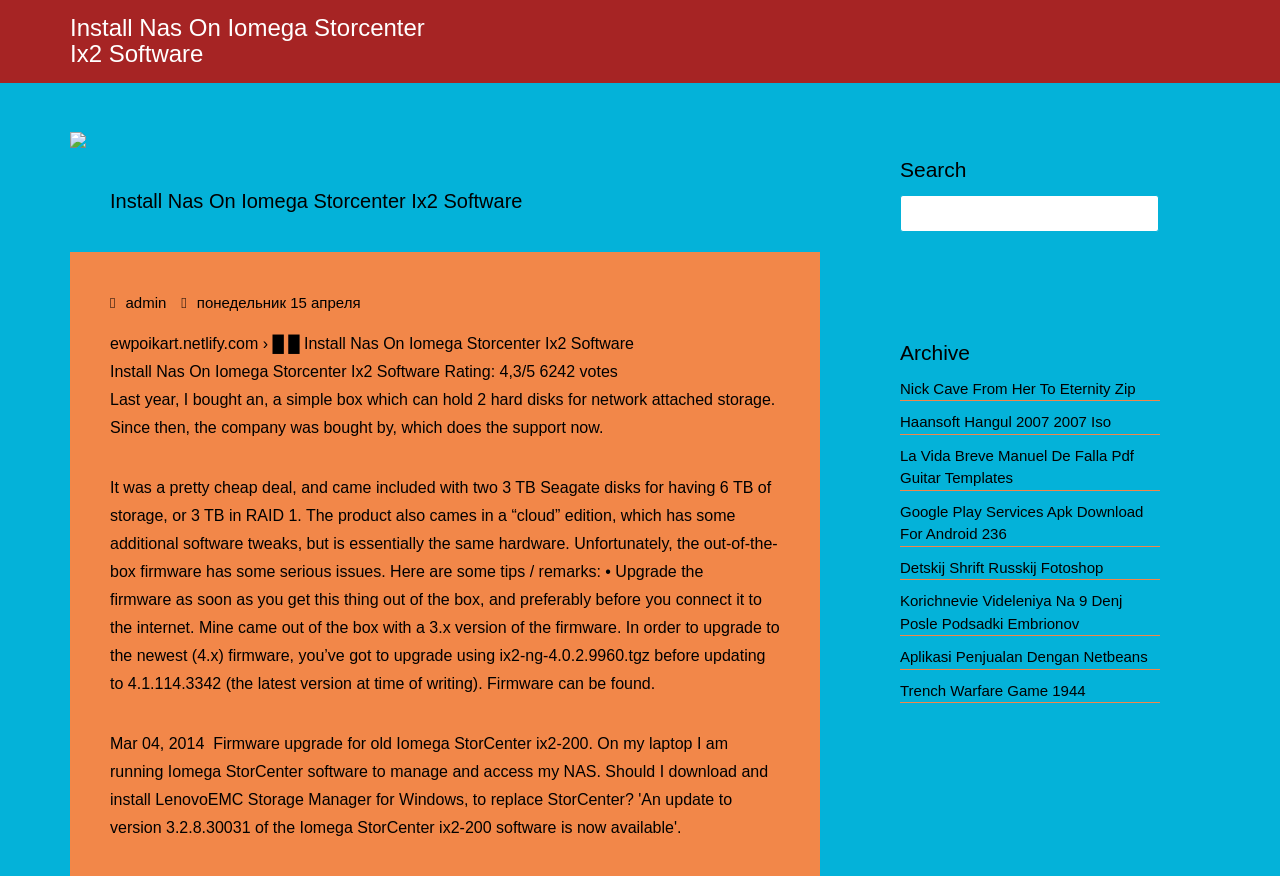Please specify the coordinates of the bounding box for the element that should be clicked to carry out this instruction: "Read the article about installing NAS on Iomega Storcenter IX2 software". The coordinates must be four float numbers between 0 and 1, formatted as [left, top, right, bottom].

[0.086, 0.446, 0.606, 0.497]